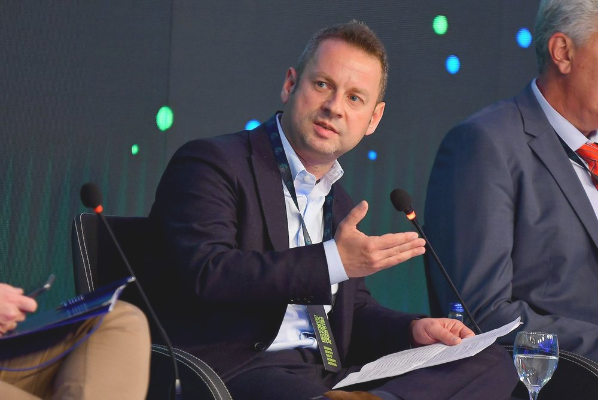Analyze the image and describe all key details you can observe.

The image captures a moment during the panel discussion titled "Exploiting the Opportunities of Regional Cooperation and Euro-Atlantic Perspectives," where Mr. Mukaetov is actively engaging with fellow panelists. He gestures expressively while discussing the critical role of regional integration and cooperation in enhancing market competitiveness, emphasizing the potential of the Western Balkans as a collective market of nearly 20 million residents. Mr. Mukaetov stresses the importance of synergistic actions among countries and businesses to foster economic growth and improve living standards. His participation highlights the pressing need for collaboration across borders to maximize opportunities in today’s economic landscape.